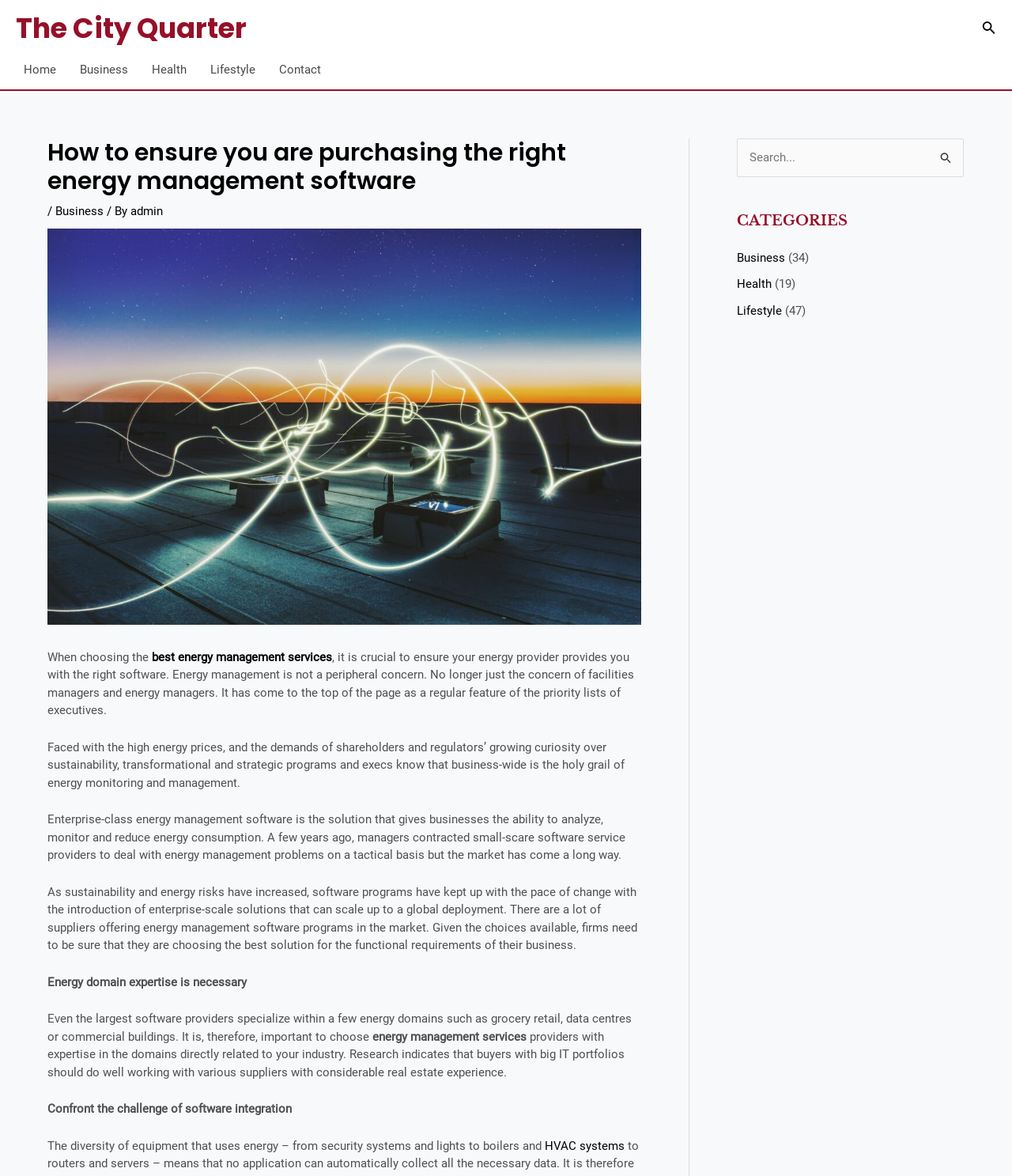Describe all the key features and sections of the webpage thoroughly.

This webpage is focused on providing guidance on purchasing the right energy management software and availing the best energy management service. At the top left corner, there is a link to "The City Quarter" and a search icon link with an accompanying image on the top right corner. Below the search icon, there is a navigation menu with links to "Home", "Business", "Health", "Lifestyle", and "Contact".

The main content of the webpage is divided into sections. The first section has a heading that reads "How to ensure you are purchasing the right energy management software" and is accompanied by an image related to energy. The text in this section explains the importance of energy management and how it has become a priority for executives. It also highlights the need for enterprise-class energy management software that can analyze, monitor, and reduce energy consumption.

The subsequent sections provide more information on the importance of energy domain expertise, the need to choose energy management service providers with expertise in specific domains, and the challenge of software integration. There are also links to related topics, such as "best energy management services" and "HVAC systems".

On the right side of the webpage, there are two complementary sections. The top section has a search function with a search box and a search submit button. The bottom section has a heading "CATEGORIES" and a navigation menu with links to "Business", "Health", and "Lifestyle", each accompanied by the number of related articles.